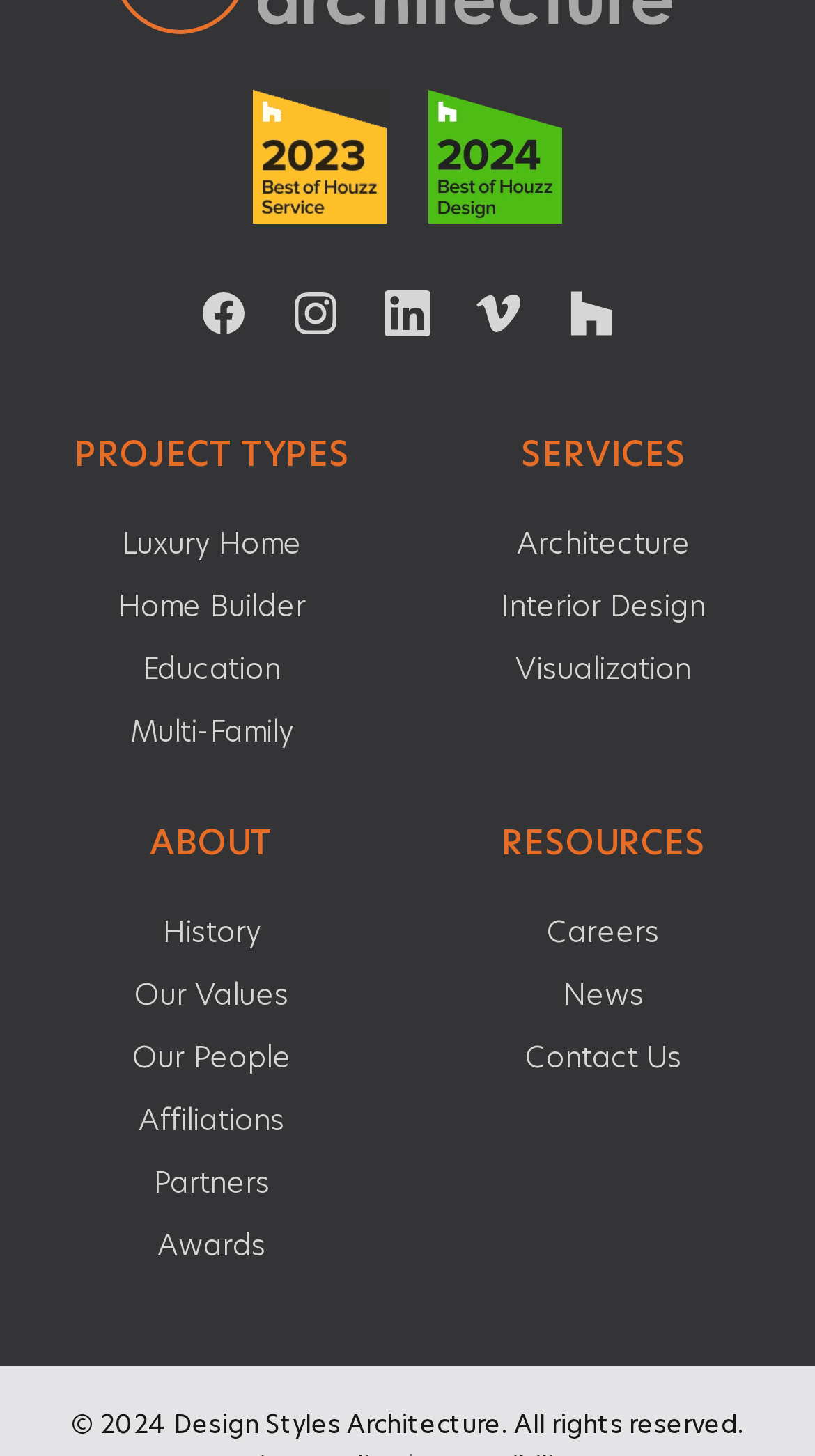Please find the bounding box coordinates in the format (top-left x, top-left y, bottom-right x, bottom-right y) for the given element description. Ensure the coordinates are floating point numbers between 0 and 1. Description: alt="Best of Houzz Design"

[0.31, 0.062, 0.69, 0.154]